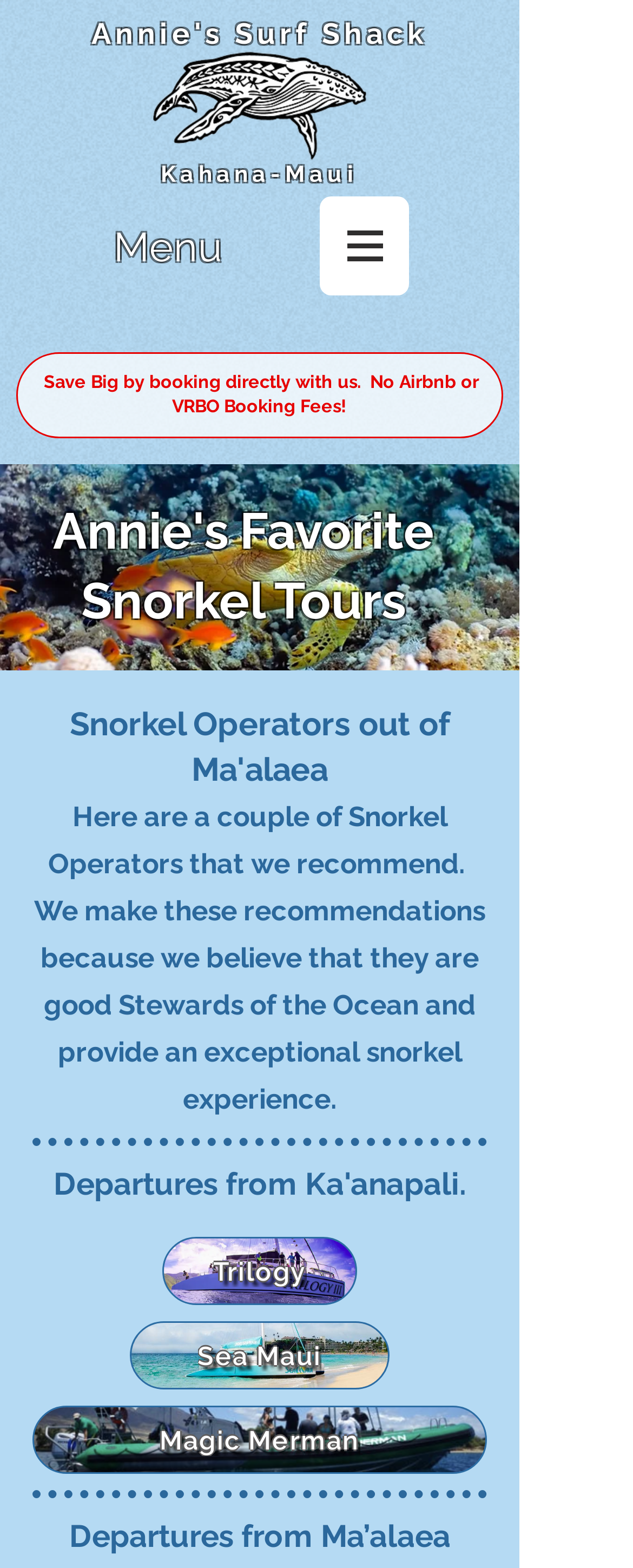Write an elaborate caption that captures the essence of the webpage.

The webpage is about Annie's Favorite Snorkel Tours, which offers guided snorkeling experiences in West Maui. At the top left corner, there is a button to open the navigation menu. Next to it, there is a heading that says "Menu". 

Below the navigation button, there is a prominent heading that reads "Save Big by booking directly with us. No Airbnb or VRBO Booking Fees!" with a link to learn more. 

On the top right side, there is a heading "Annie's Surf Shack" with a link to the website, accompanied by an image of the logo. 

Below the logo, there is a link to "Kahana-Maui" and an image of sea turtles, which takes up a significant portion of the page. 

Above the sea turtle image, there is a heading "Annie's Favorite Snorkel Tours". 

Below the sea turtle image, there are three headings that provide information about snorkel operators and their departure locations. The first heading explains that the recommended operators are good stewards of the ocean and provide an exceptional snorkel experience. The second heading specifies that the departures are from Ma'alaea, and the third heading specifies that the departures are from Ka'anapali. 

Under these headings, there are three links to specific snorkel operators: Trilogy, Sea Maui, and Magic Merman.